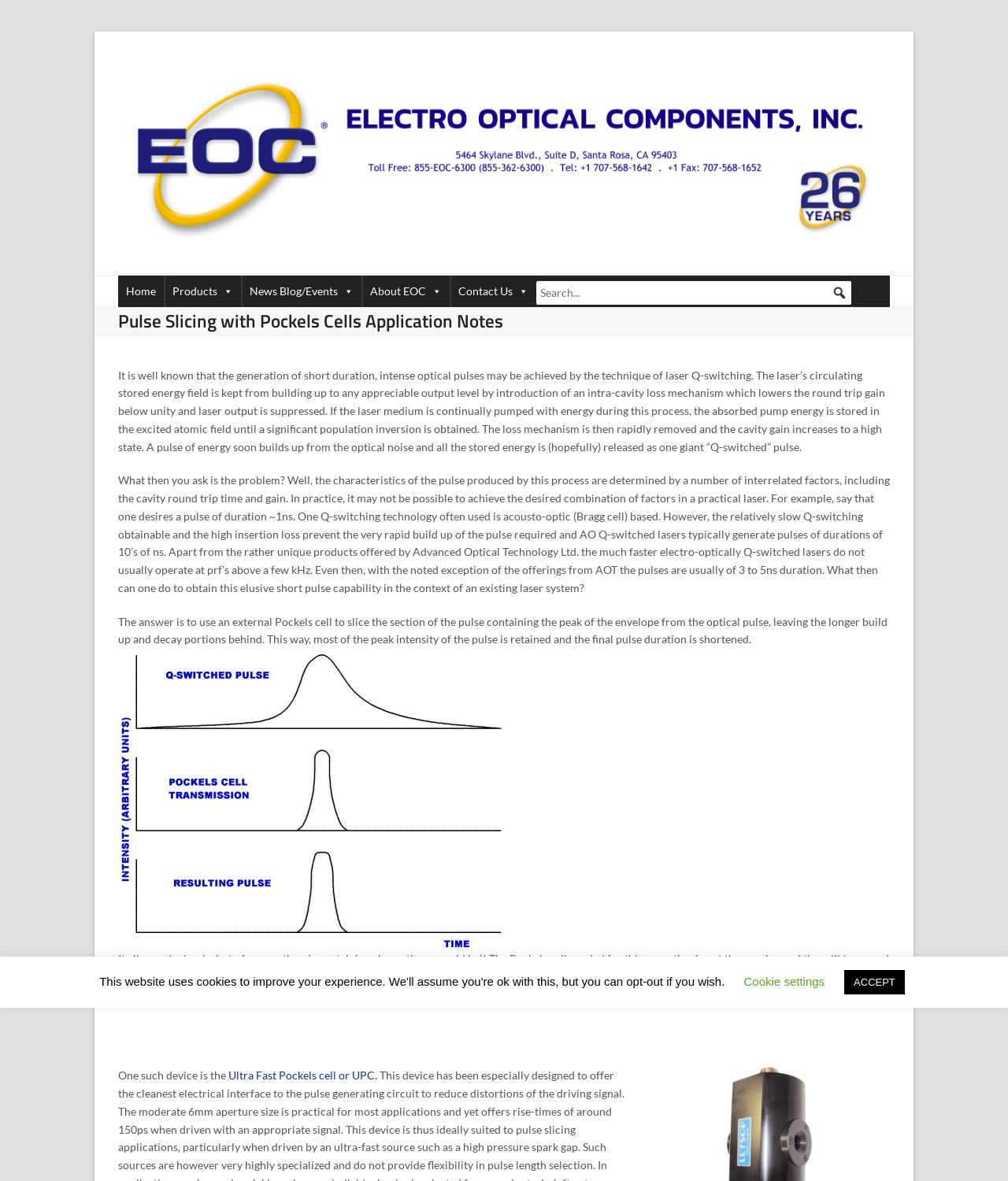Find the bounding box coordinates for the area that must be clicked to perform this action: "Click the Home link".

[0.117, 0.234, 0.162, 0.26]